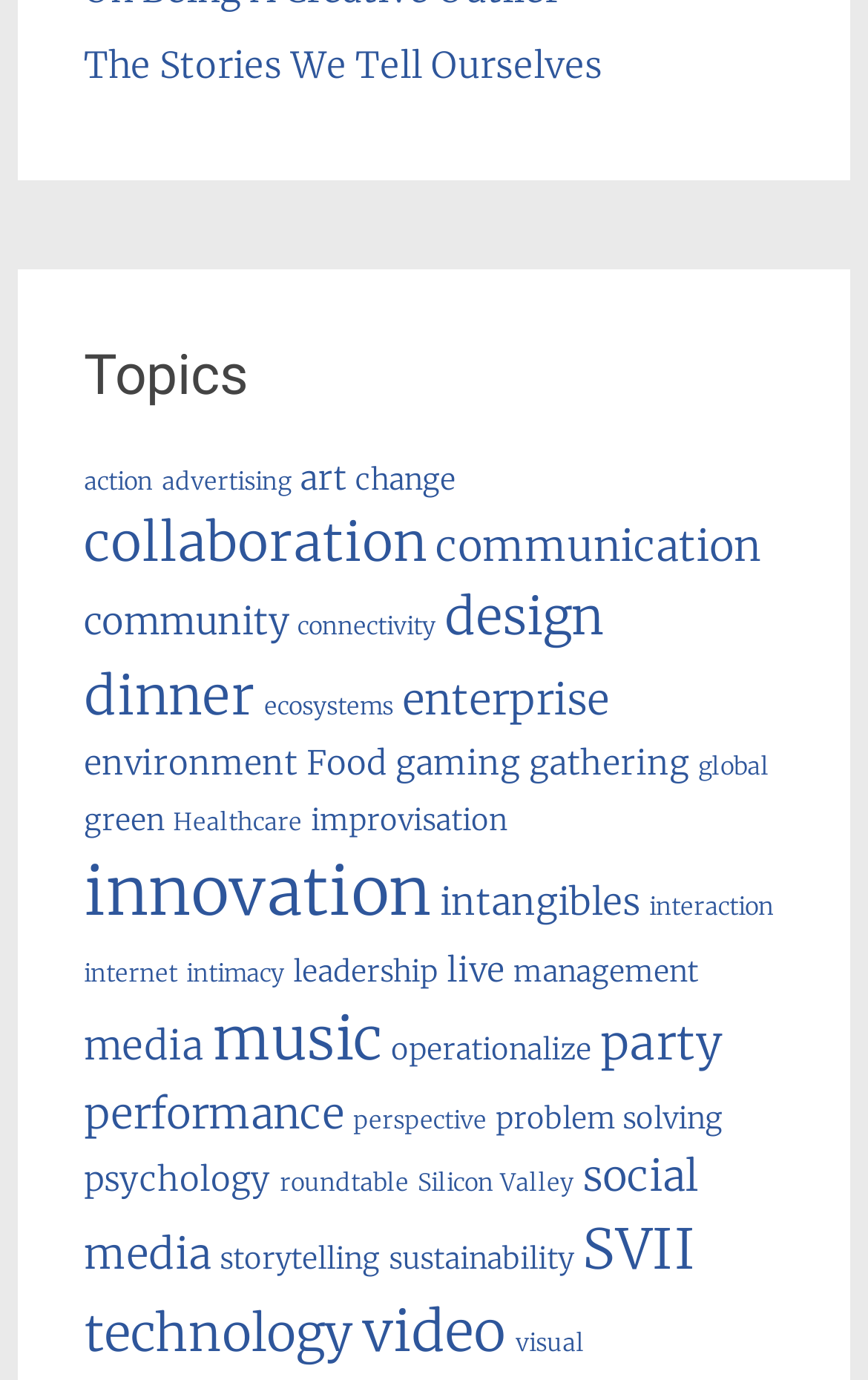Determine the bounding box coordinates for the area that needs to be clicked to fulfill this task: "Click on the 'action' topic". The coordinates must be given as four float numbers between 0 and 1, i.e., [left, top, right, bottom].

[0.097, 0.338, 0.176, 0.359]